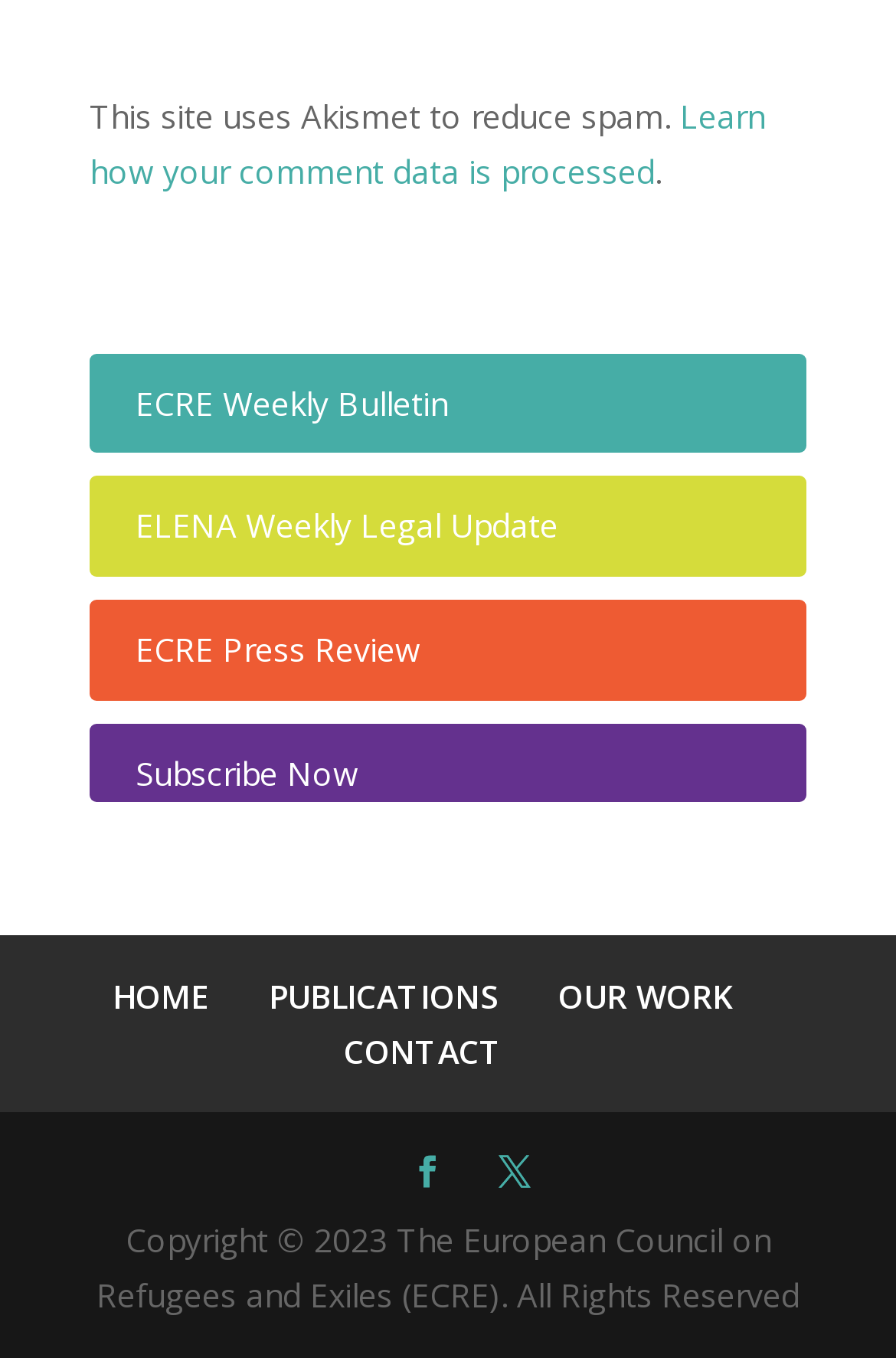Respond to the question below with a single word or phrase: What is the name of the organization?

The European Council on Refugees and Exiles (ECRE)